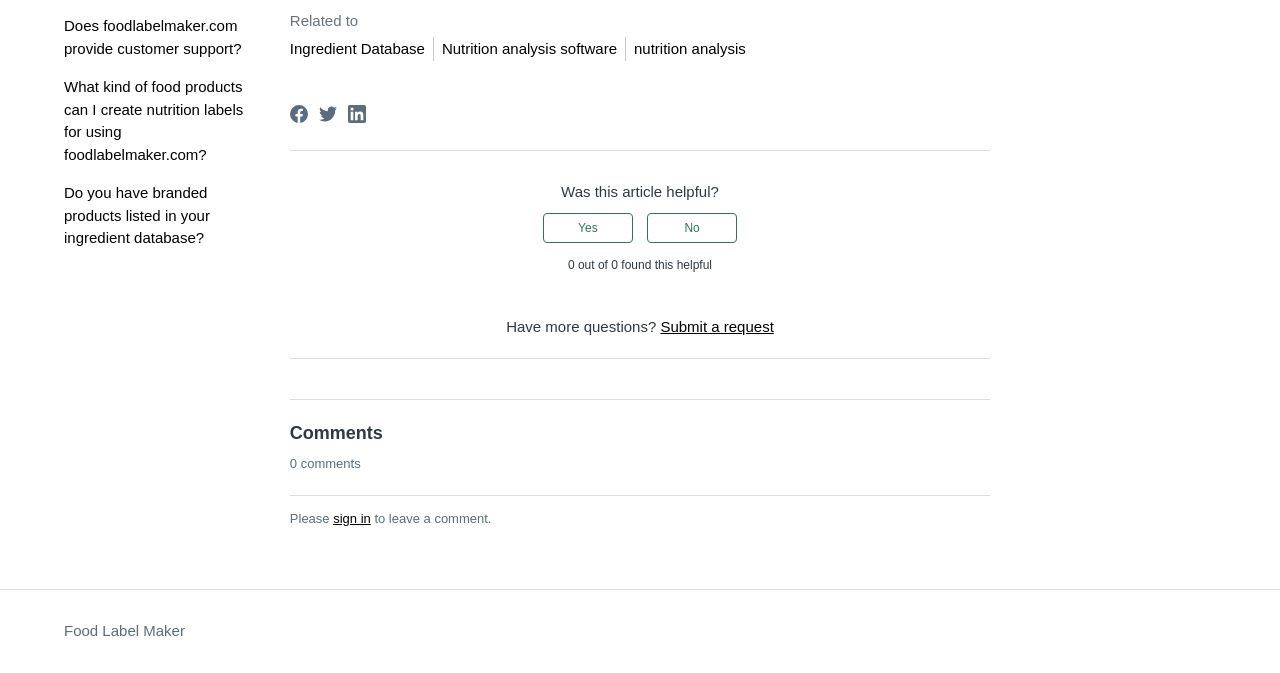Provide the bounding box coordinates of the HTML element described by the text: "Nutrition analysis software". The coordinates should be in the format [left, top, right, bottom] with values between 0 and 1.

[0.345, 0.059, 0.482, 0.084]